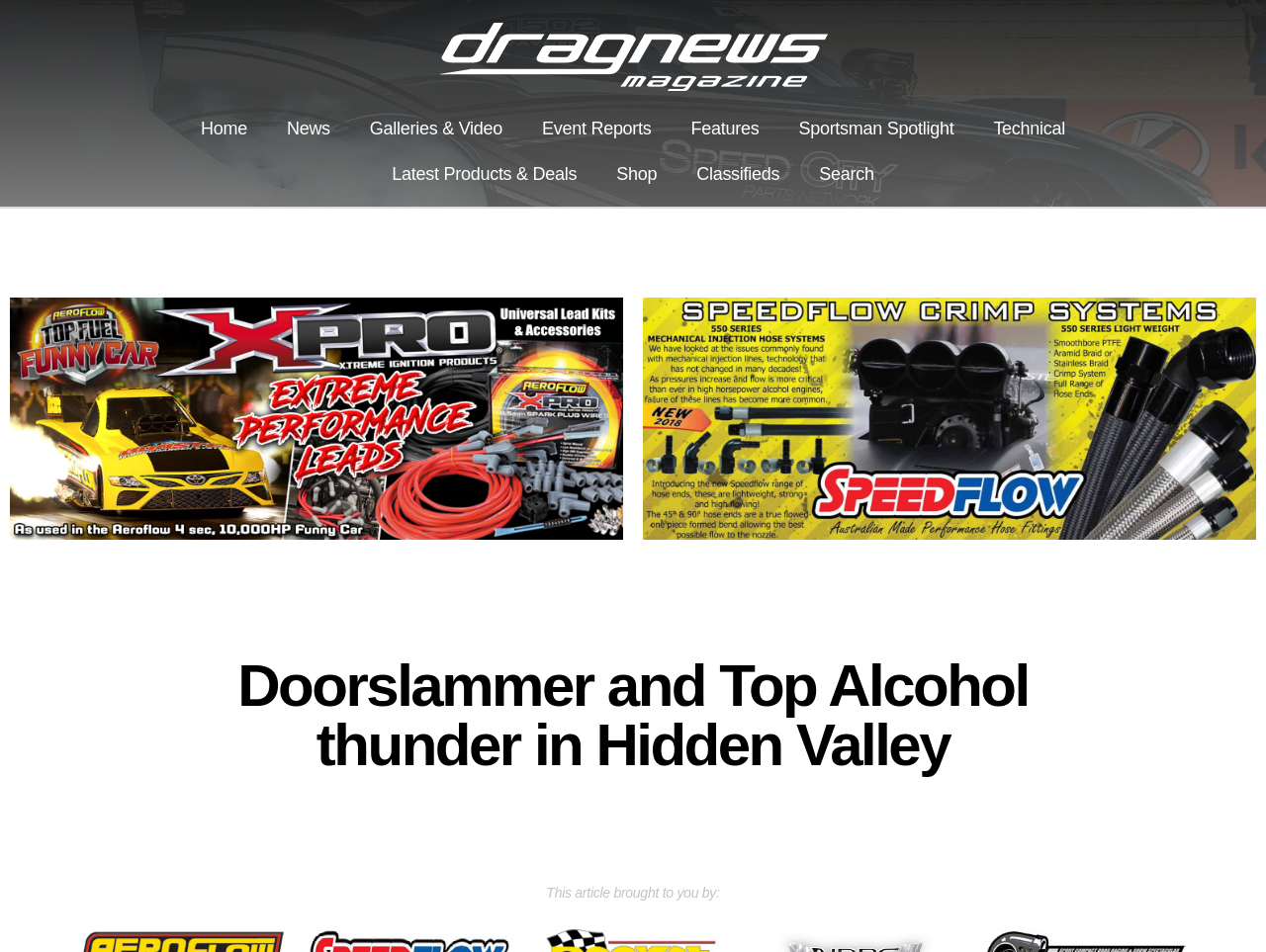Identify the bounding box coordinates of the clickable region required to complete the instruction: "view latest products and deals". The coordinates should be given as four float numbers within the range of 0 and 1, i.e., [left, top, right, bottom].

[0.294, 0.159, 0.471, 0.207]